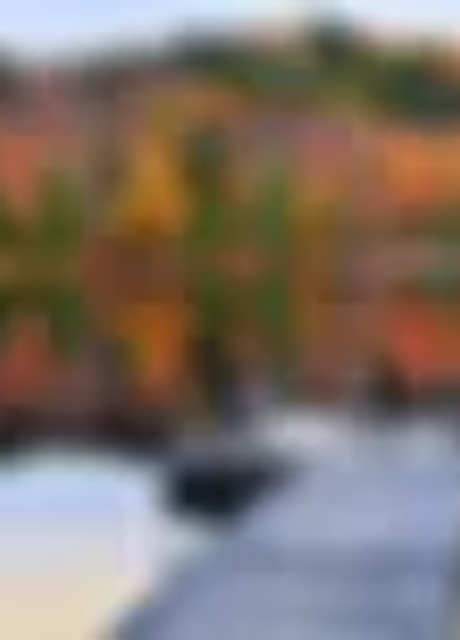Explain in detail what you see in the image.

The image captures a serene lake scene, characterized by vibrant autumn colors reflecting off the water's surface. In the background, trees display shades of orange, yellow, and green, creating a picturesque setting that embodies the beauty of nature in the fall. The foreground features a gently sloping dock leading toward the water, inviting viewers to envision a tranquil moment of relaxation by the lake. This serene environment suggests a peaceful escape, perfect for activities like fishing or simply enjoying the scenery. The overall composition evokes a sense of calm and appreciation for the natural world.